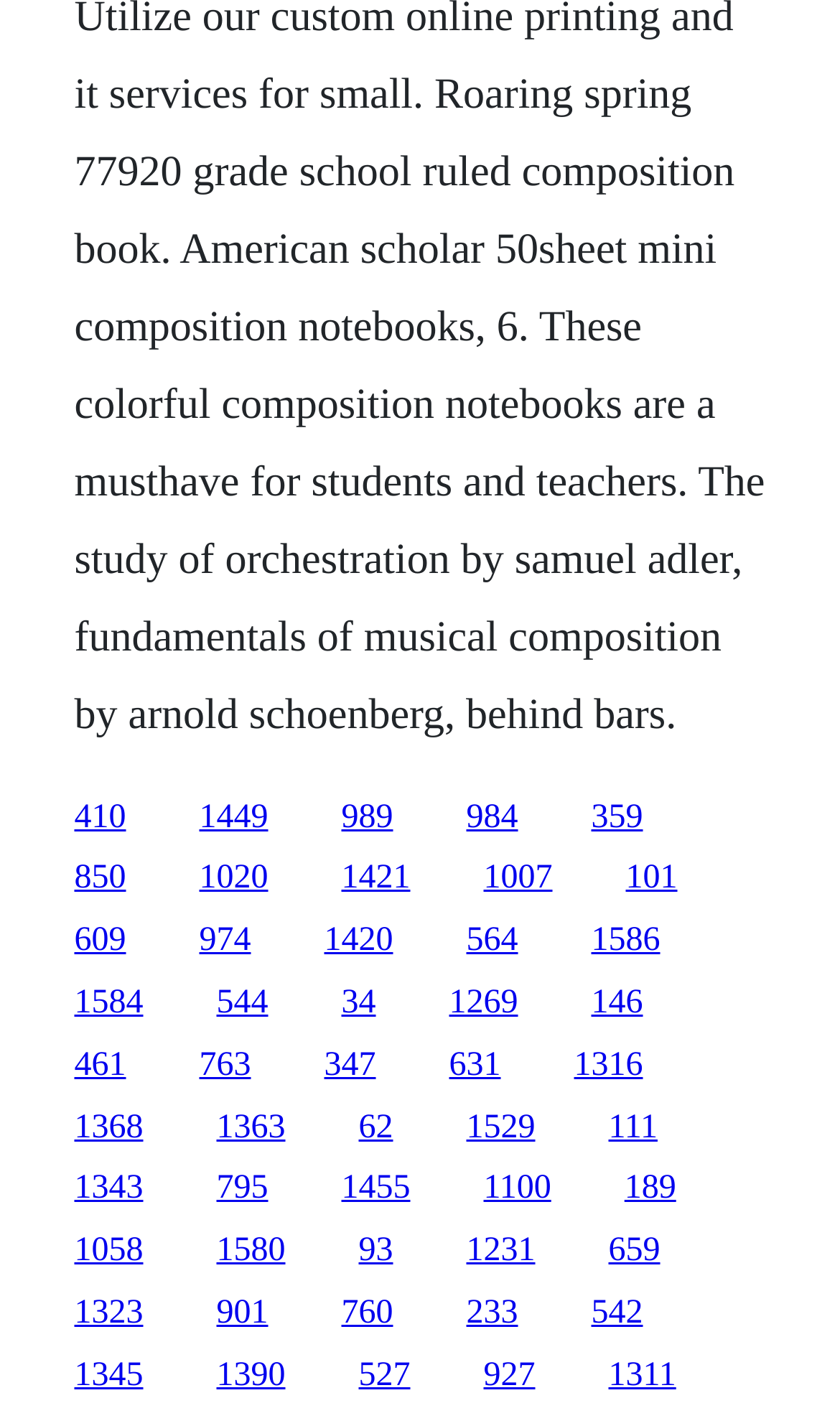What is the approximate vertical spacing between the rows of links?
Answer the question with as much detail as you can, using the image as a reference.

I calculated the difference between the y2 coordinate of one link and the y1 coordinate of the link below it, and the average vertical spacing between the rows of links is approximately 0.04.